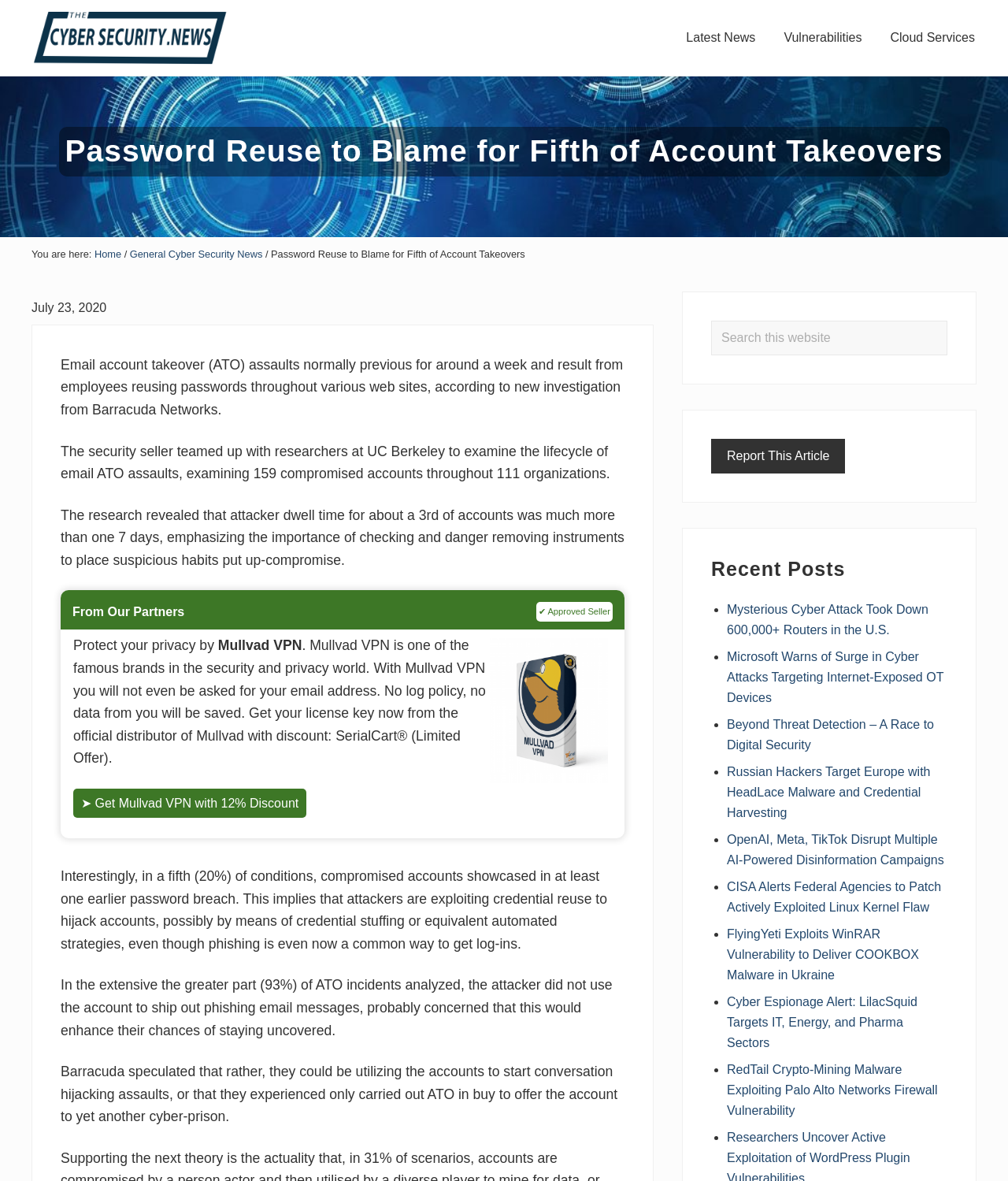What is the name of the VPN service mentioned in the article?
Based on the image, answer the question in a detailed manner.

The name of the VPN service can be found in the section that starts with 'Protect your privacy by...' which mentions Mullvad VPN as a way to protect privacy.